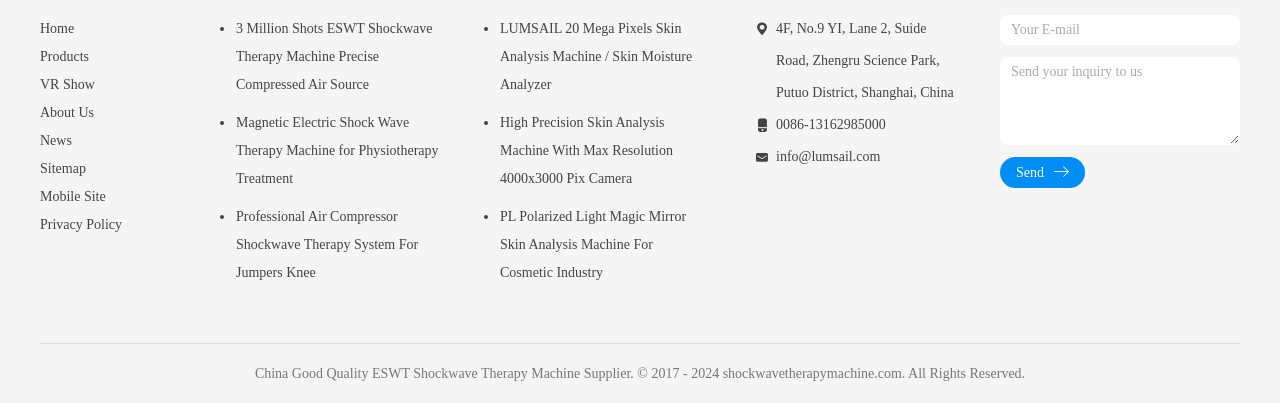Can you find the bounding box coordinates of the area I should click to execute the following instruction: "Enter your email"?

[0.781, 0.037, 0.969, 0.112]